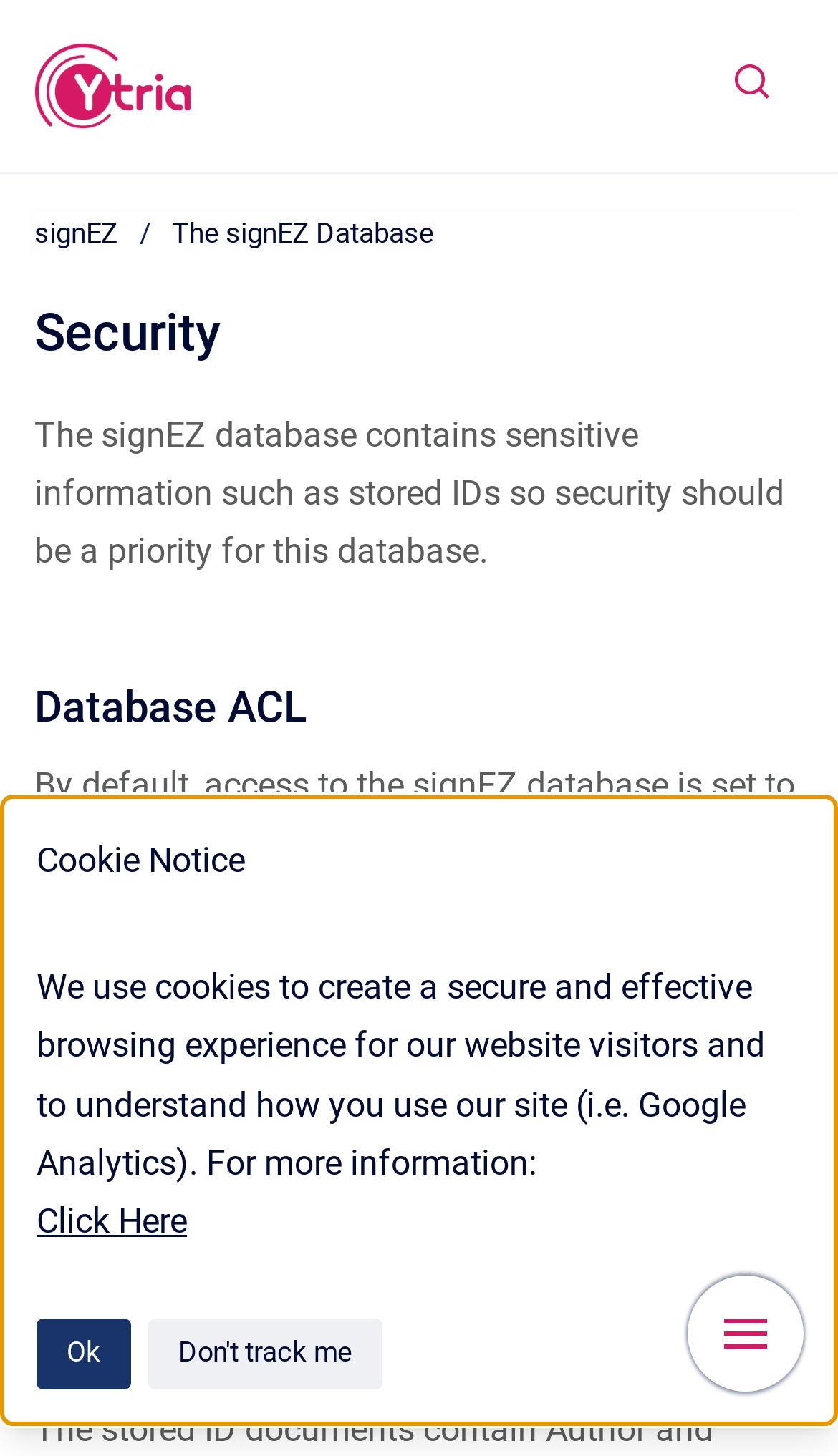Can you give a comprehensive explanation to the question given the content of the image?
What type of documents are stored in the signEZ database?

The webpage mentions 'Stored ID documents' as a section, which suggests that the signEZ database stores ID documents.